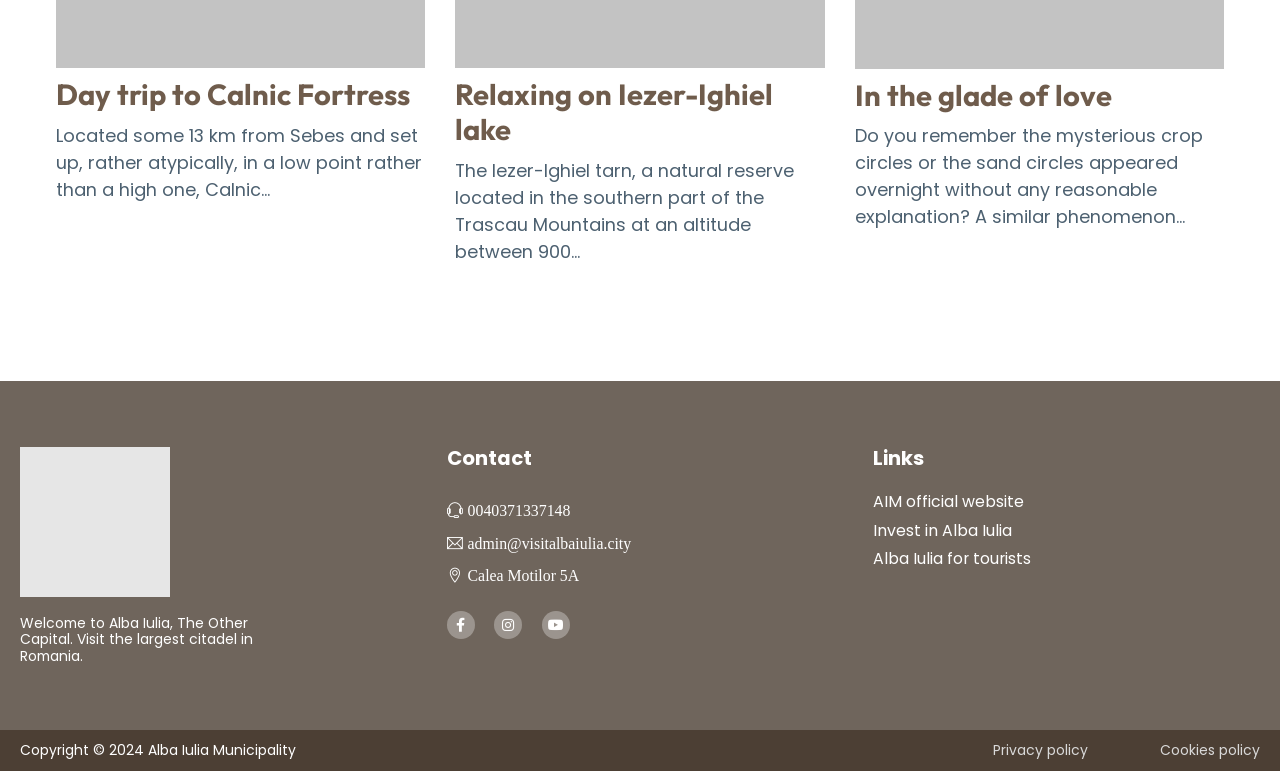Answer the question briefly using a single word or phrase: 
What is the address of the Alba Iulia Municipality?

Calea Motilor 5A